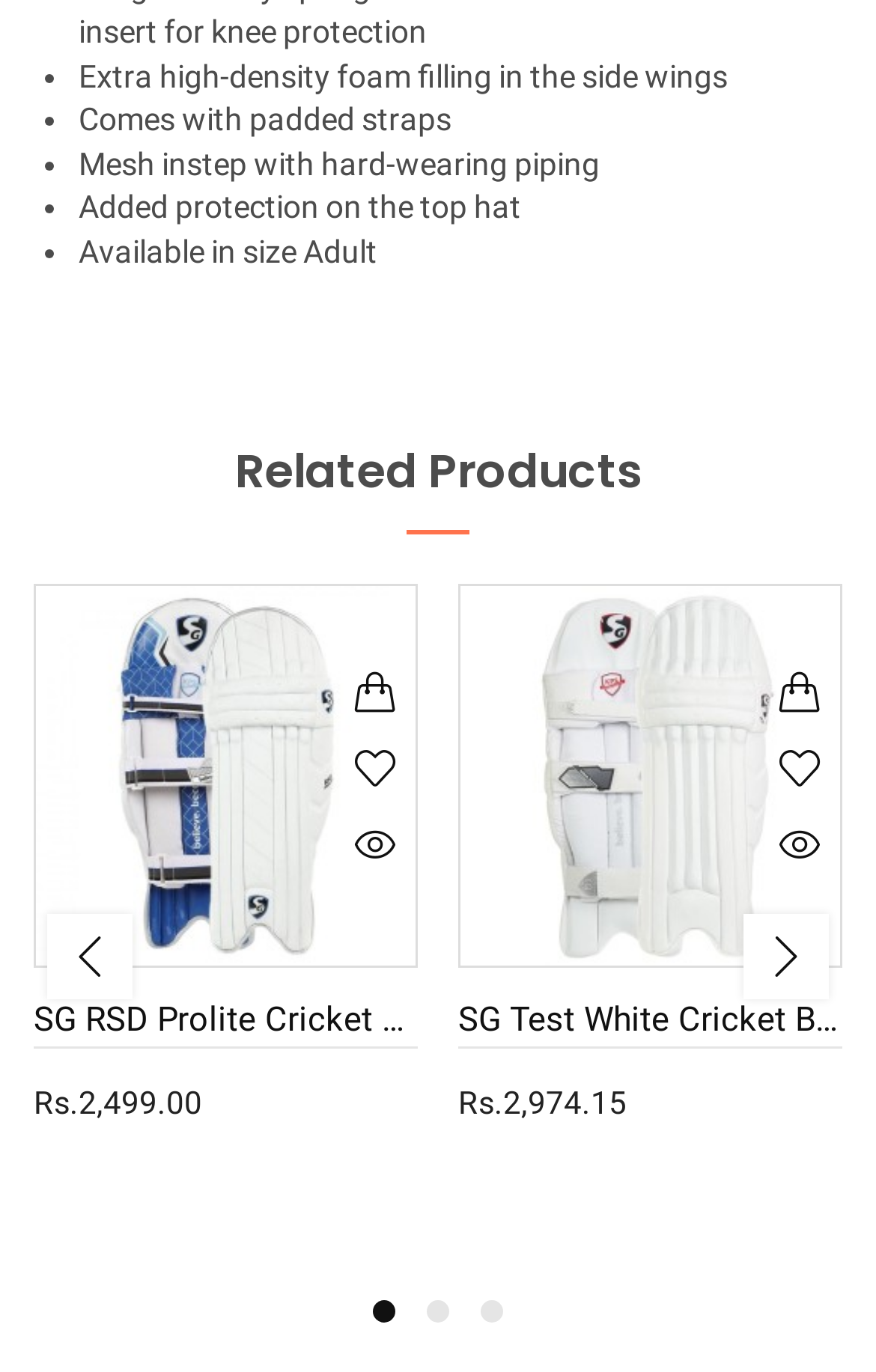What is the purpose of the product?
Use the screenshot to answer the question with a single word or phrase.

Cricket Batting Leg guard